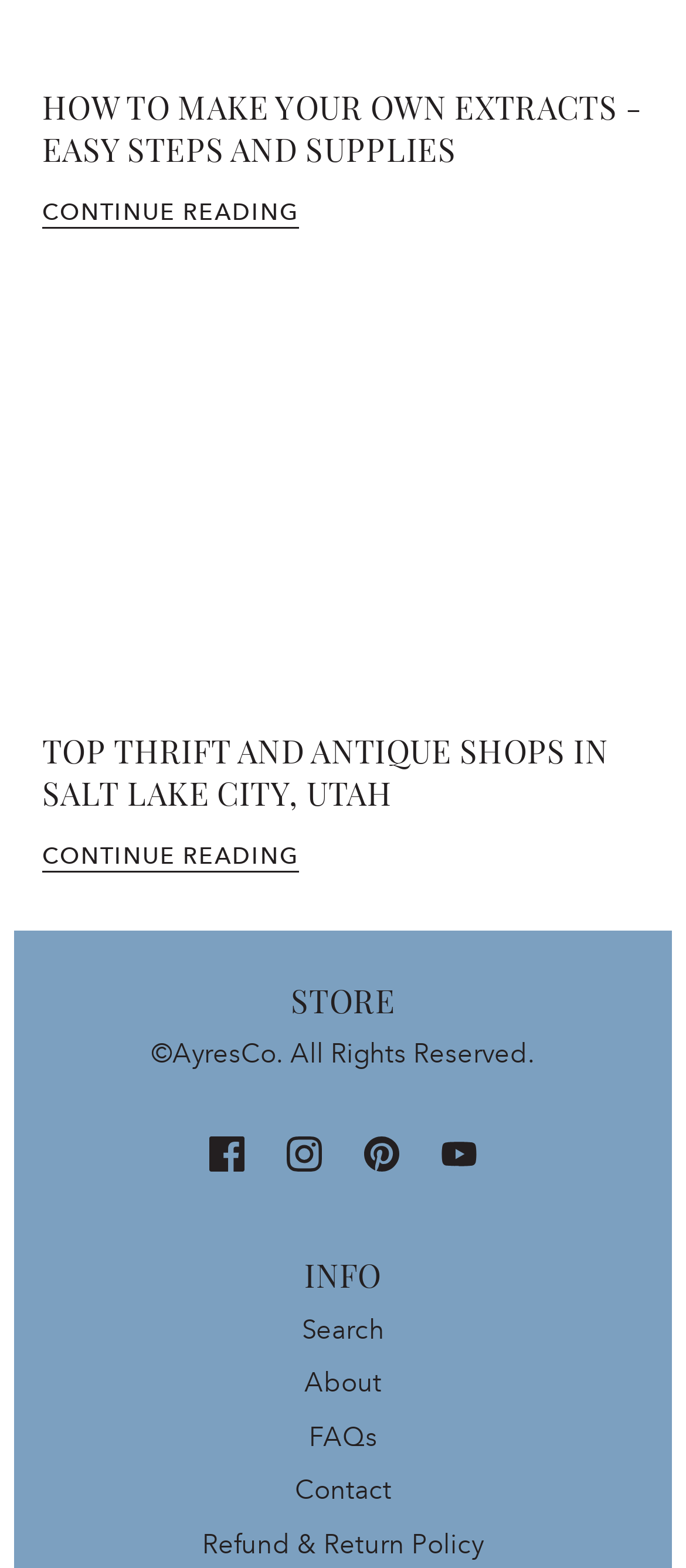Identify the bounding box coordinates necessary to click and complete the given instruction: "read about making your own extracts".

[0.062, 0.055, 0.938, 0.109]